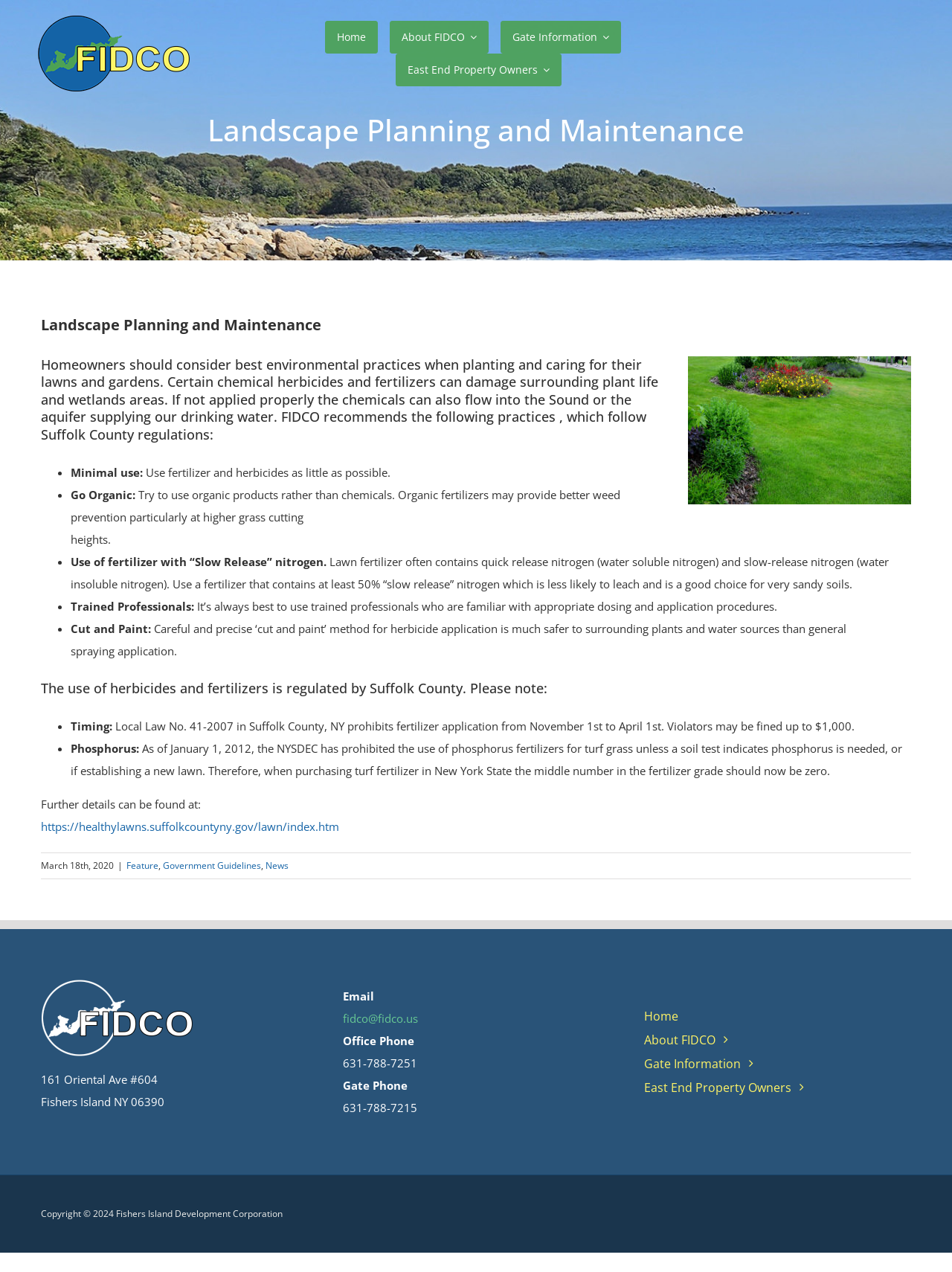Identify the bounding box coordinates for the element you need to click to achieve the following task: "Click the 'Home' link". The coordinates must be four float values ranging from 0 to 1, formatted as [left, top, right, bottom].

[0.341, 0.016, 0.397, 0.042]